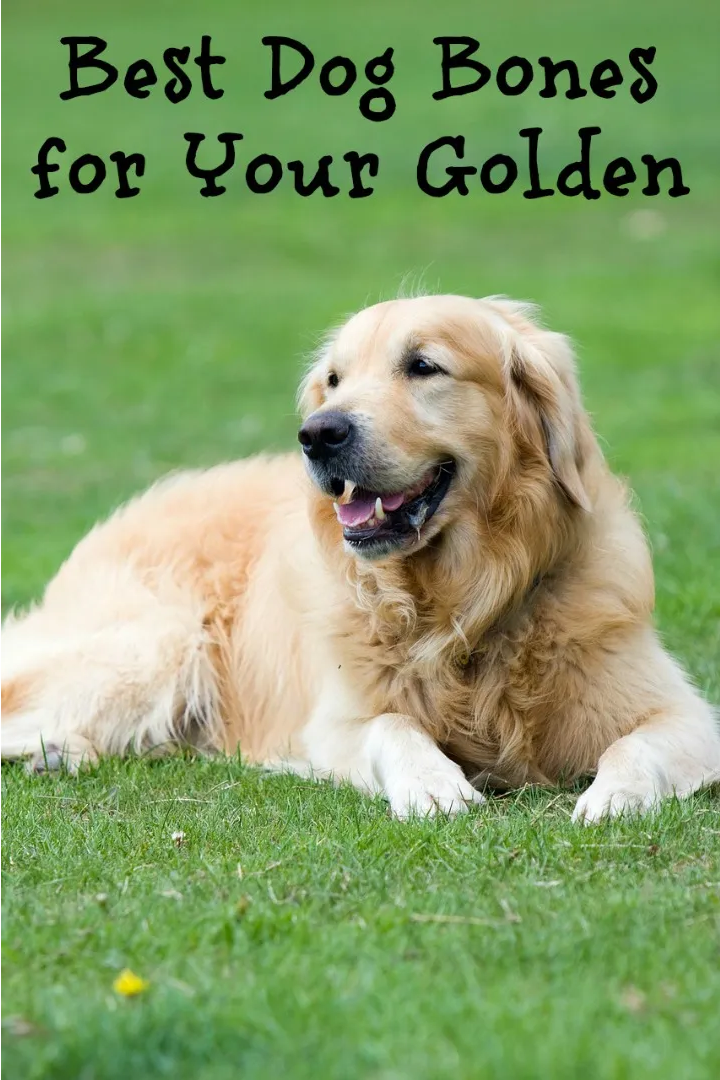Create an elaborate description of the image, covering every aspect.

This inviting image showcases a cheerful Golden Retriever lounging on a lush green lawn. The dog's warm, fluffy fur glistens under the gentle sunlight, and it has a relaxed demeanor, adding to the overall pleasant atmosphere. Bold text above the dog reads, "Best Dog Bones for Your Golden," suggesting that the content may be part of a guide or article dedicated to recommending the finest dog bones specifically tailored for Golden Retrievers. This image not only appeals to dog lovers but also emphasizes the joy of caring for these beloved pets.